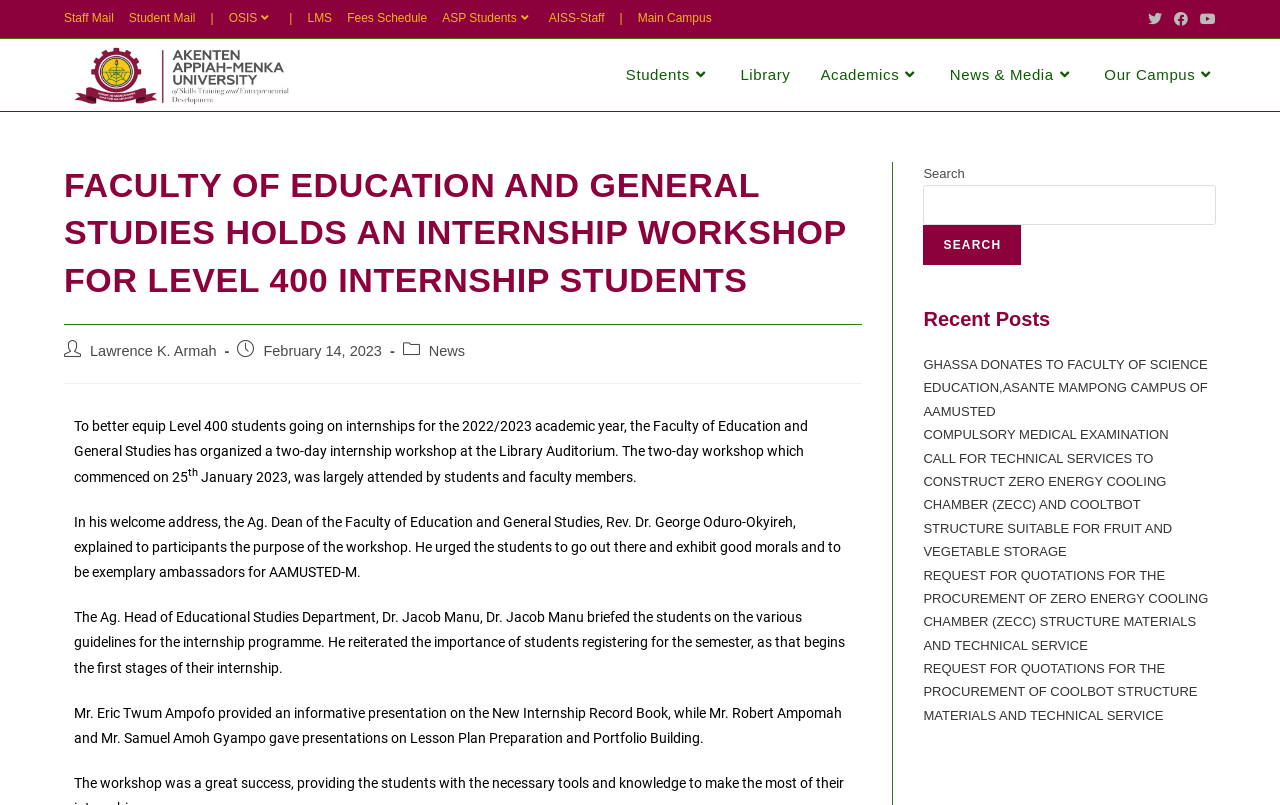Locate the bounding box coordinates of the element that needs to be clicked to carry out the instruction: "Click on Staff Mail". The coordinates should be given as four float numbers ranging from 0 to 1, i.e., [left, top, right, bottom].

[0.05, 0.01, 0.089, 0.037]